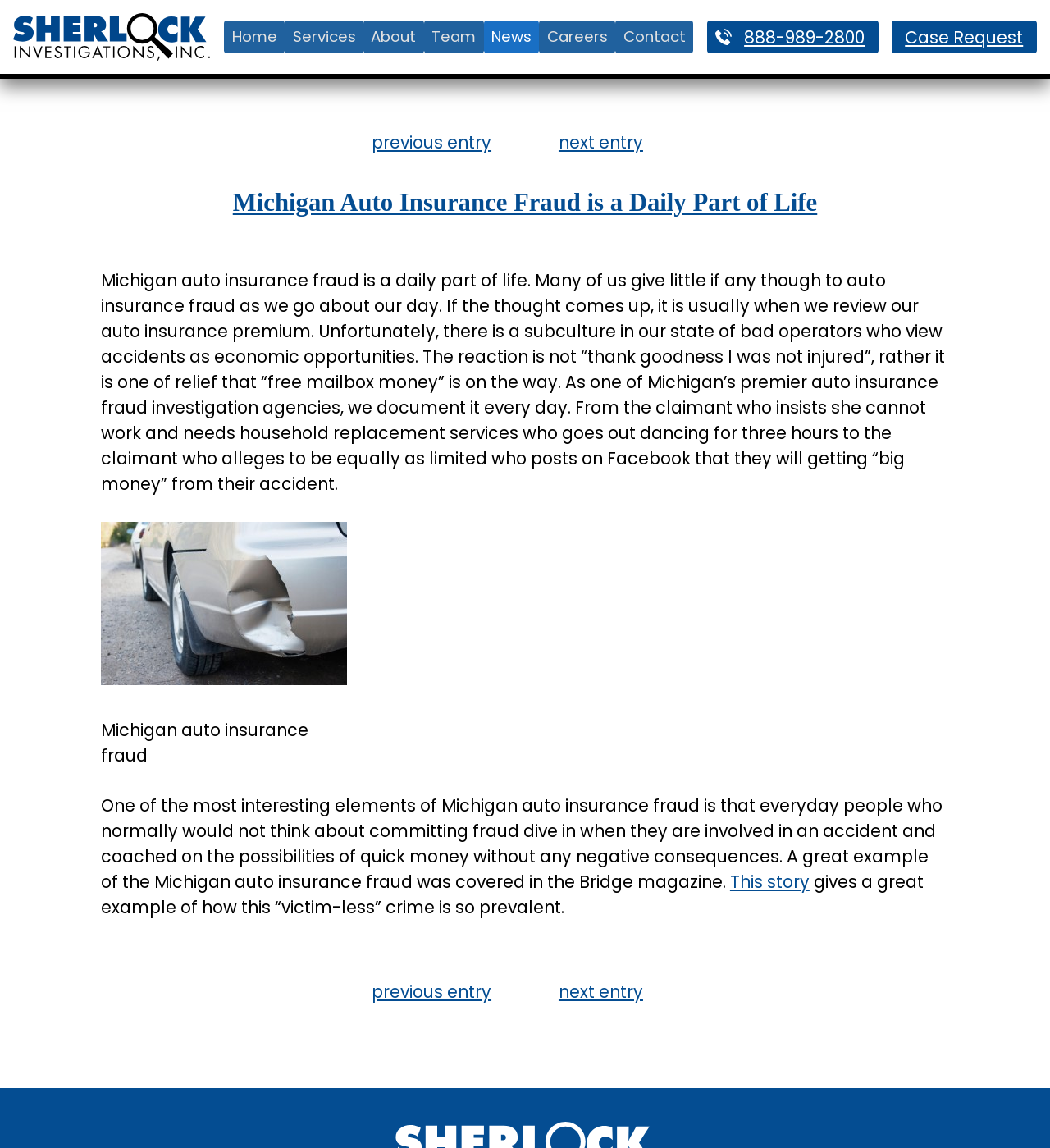Find the bounding box coordinates for the element that must be clicked to complete the instruction: "Click the 'This story' link". The coordinates should be four float numbers between 0 and 1, indicated as [left, top, right, bottom].

[0.695, 0.758, 0.771, 0.779]